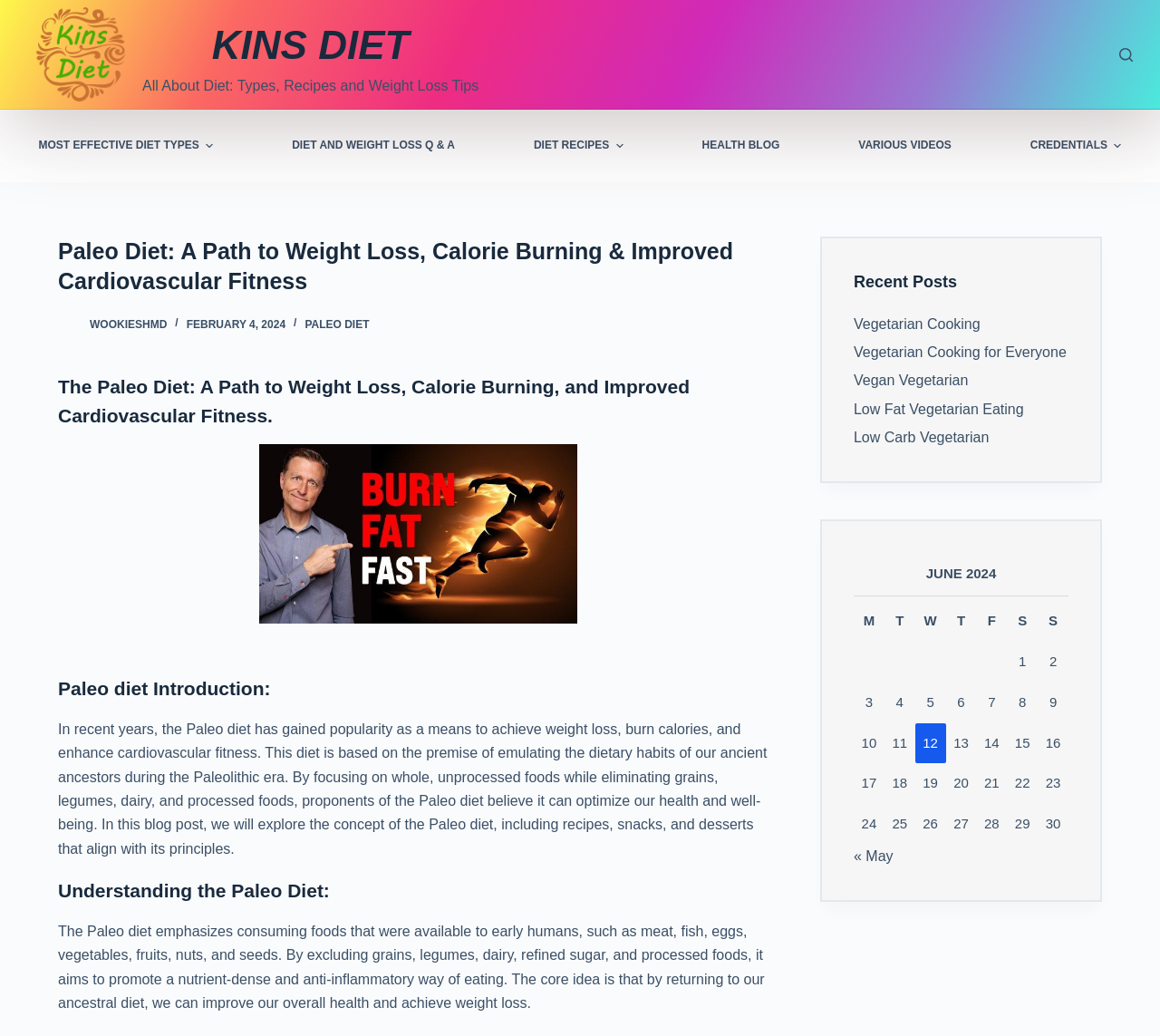Provide the bounding box coordinates for the specified HTML element described in this description: "« May". The coordinates should be four float numbers ranging from 0 to 1, in the format [left, top, right, bottom].

[0.736, 0.819, 0.77, 0.834]